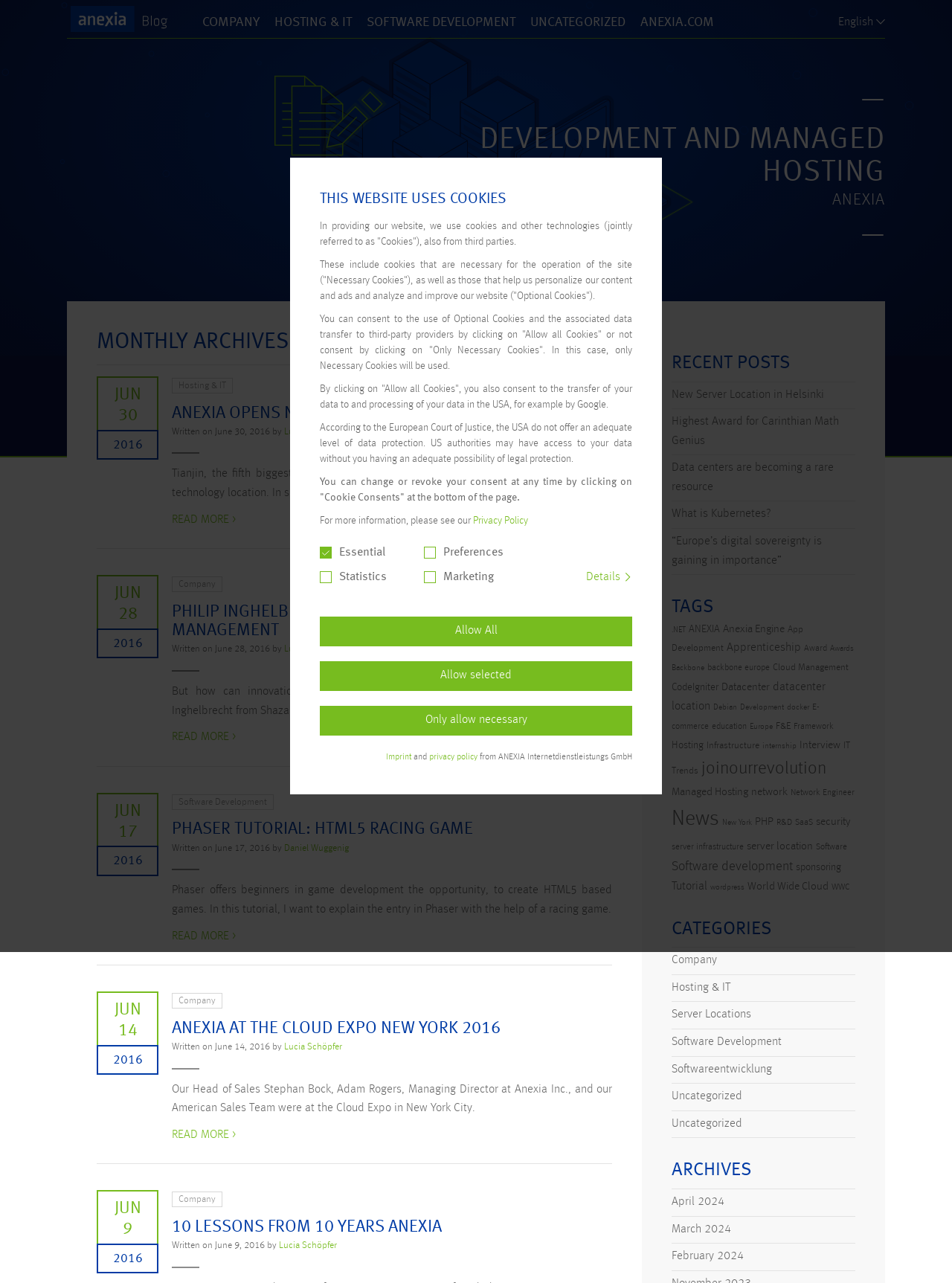Provide the bounding box coordinates, formatted as (top-left x, top-left y, bottom-right x, bottom-right y), with all values being floating point numbers between 0 and 1. Identify the bounding box of the UI element that matches the description: Interview

[0.84, 0.577, 0.883, 0.585]